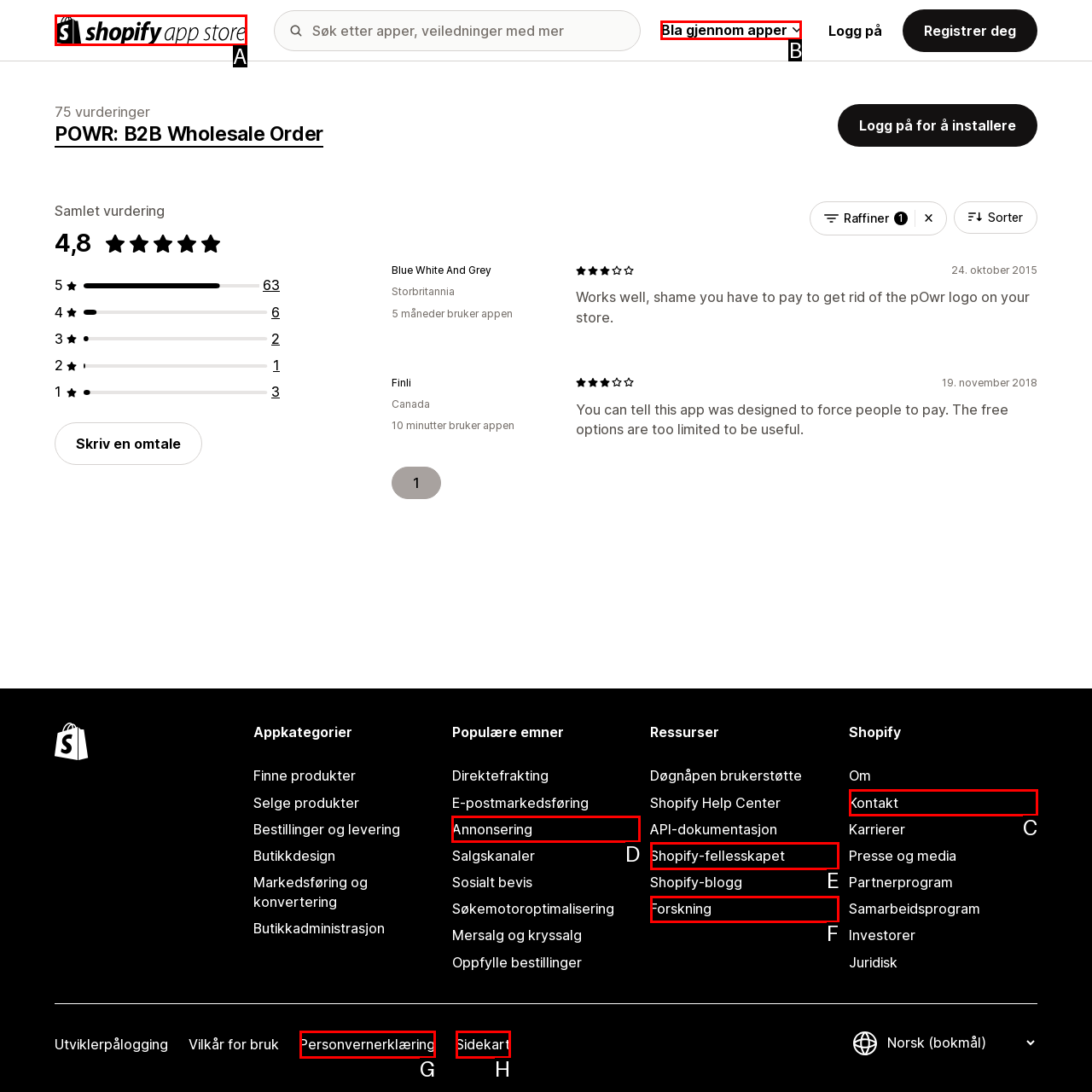Tell me the correct option to click for this task: Browse through apps
Write down the option's letter from the given choices.

B